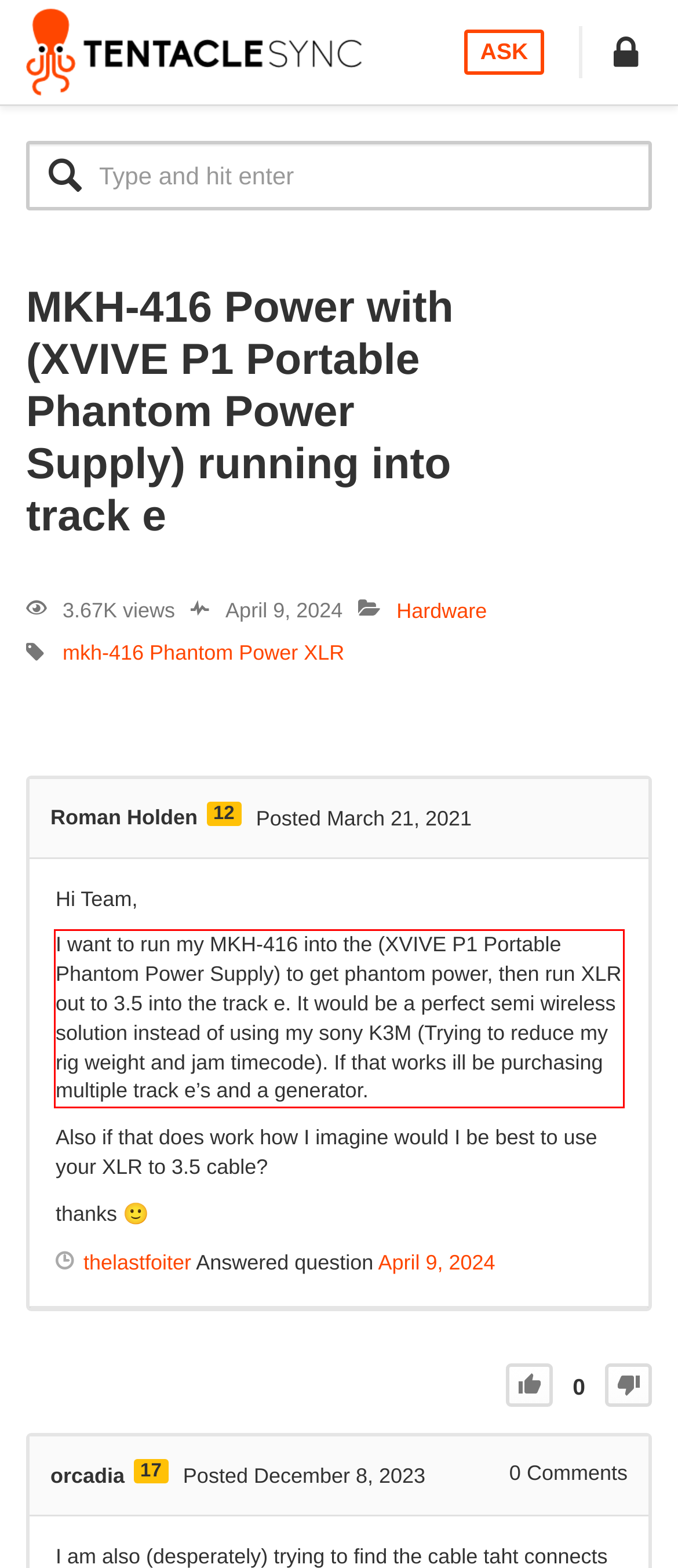By examining the provided screenshot of a webpage, recognize the text within the red bounding box and generate its text content.

I want to run my MKH-416 into the (XVIVE P1 Portable Phantom Power Supply) to get phantom power, then run XLR out to 3.5 into the track e. It would be a perfect semi wireless solution instead of using my sony K3M (Trying to reduce my rig weight and jam timecode). If that works ill be purchasing multiple track e’s and a generator.